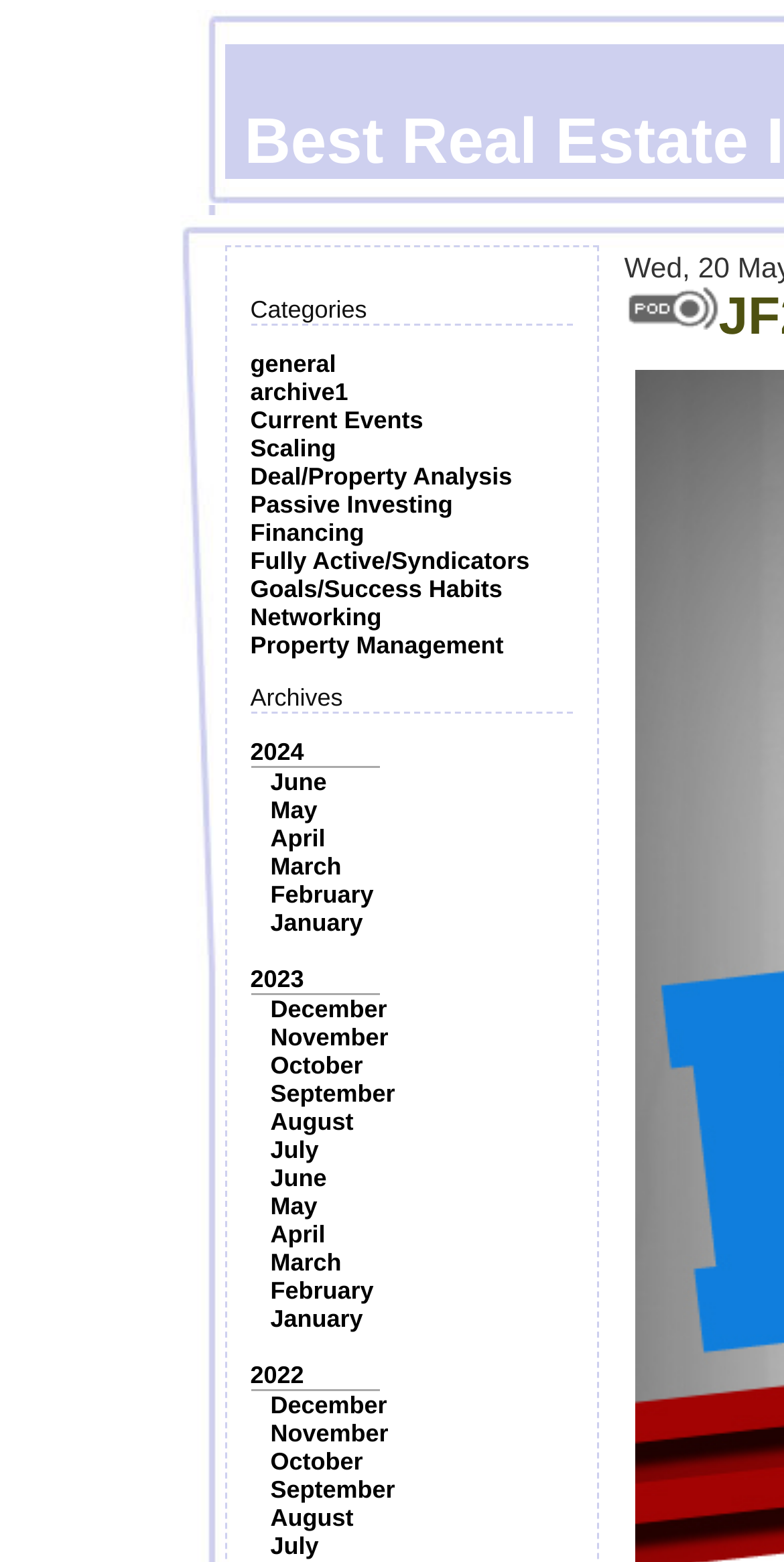Offer a meticulous description of the webpage's structure and content.

This webpage appears to be a blog or article page focused on real estate investing advice. At the top, there is a title "Best Real Estate Investing Advice Ever : JF260: The ONE Word You Need to Use to Buy Properties for CHEAP". 

Below the title, there are two sections: "Categories" and "Archives". The "Categories" section contains 11 links, including "general", "Current Events", "Scaling", and others, which are aligned horizontally and take up about a quarter of the page width. 

The "Archives" section is located below the "Categories" section and contains links to different months and years, including "2024", "June", "May", and others. These links are also aligned horizontally and take up about a quarter of the page width. 

On the right side of the page, there is a small image, which is positioned near the top and takes up about a quarter of the page height.